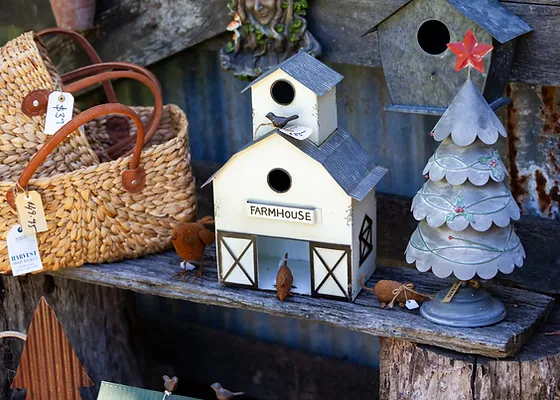Please provide a short answer using a single word or phrase for the question:
What is the color of the star on the metal tree?

Bright red